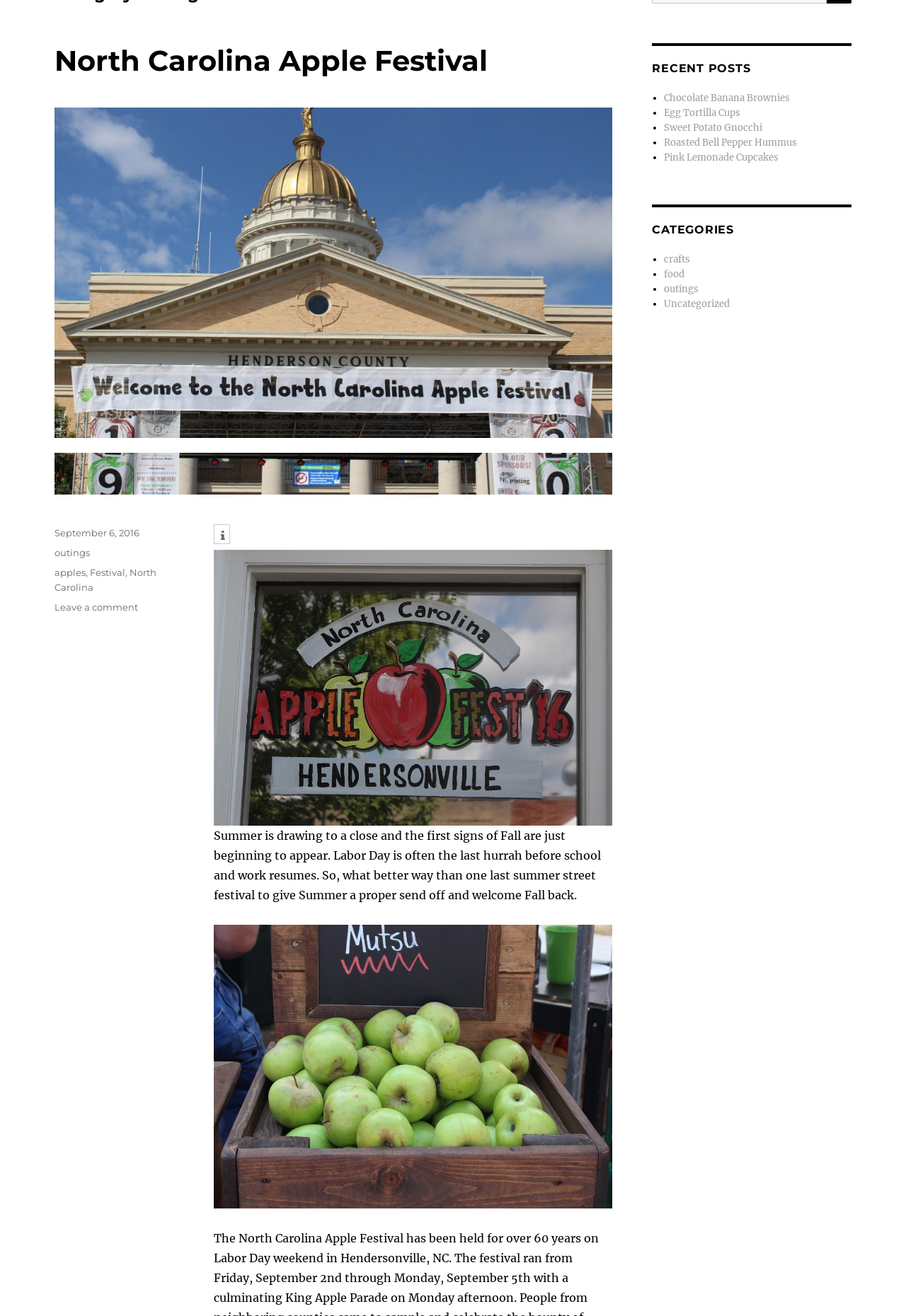Extract the bounding box coordinates for the HTML element that matches this description: "food". The coordinates should be four float numbers between 0 and 1, i.e., [left, top, right, bottom].

[0.733, 0.204, 0.755, 0.213]